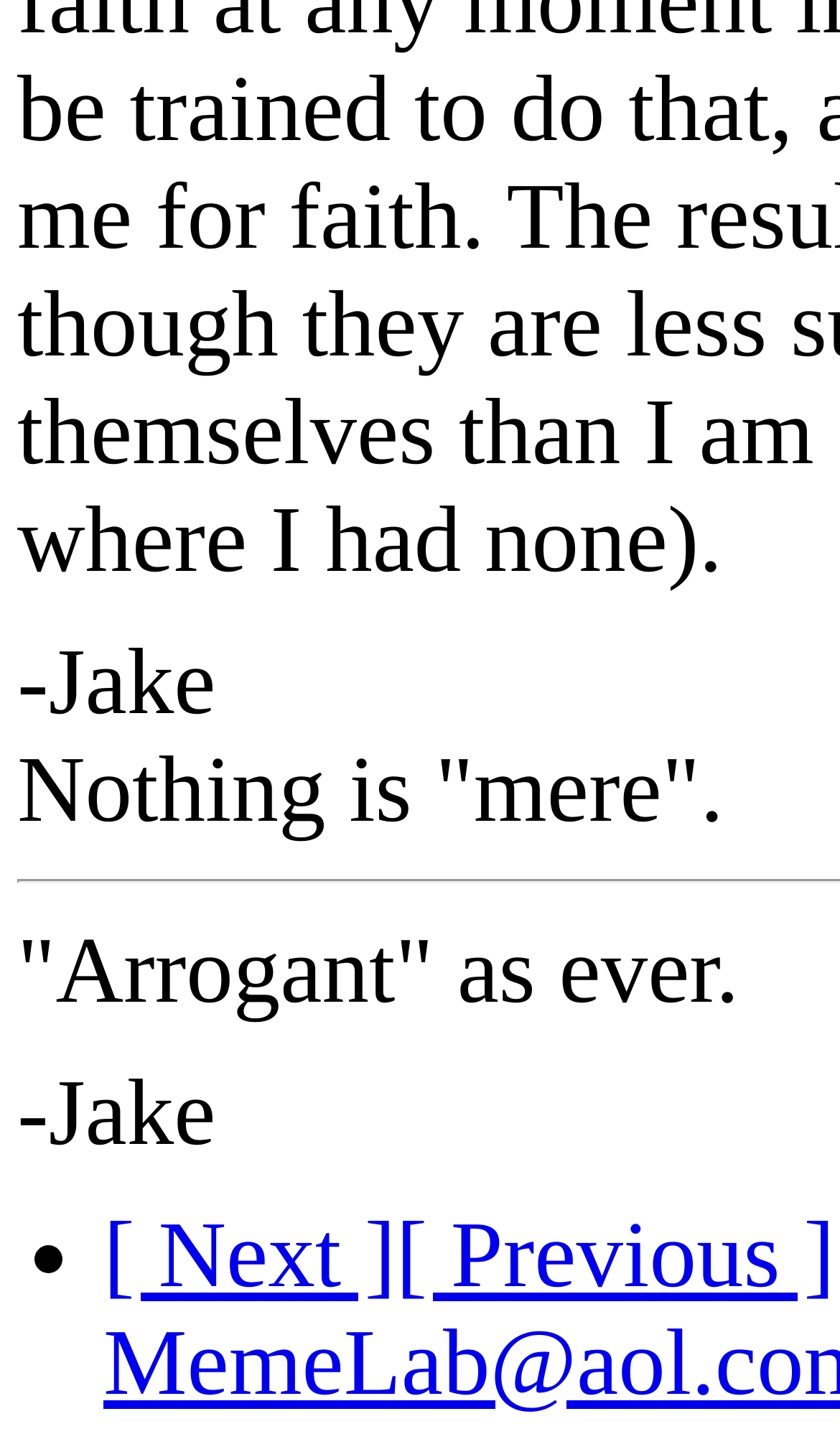Provide a one-word or brief phrase answer to the question:
Who is the author of the quotes?

Jake